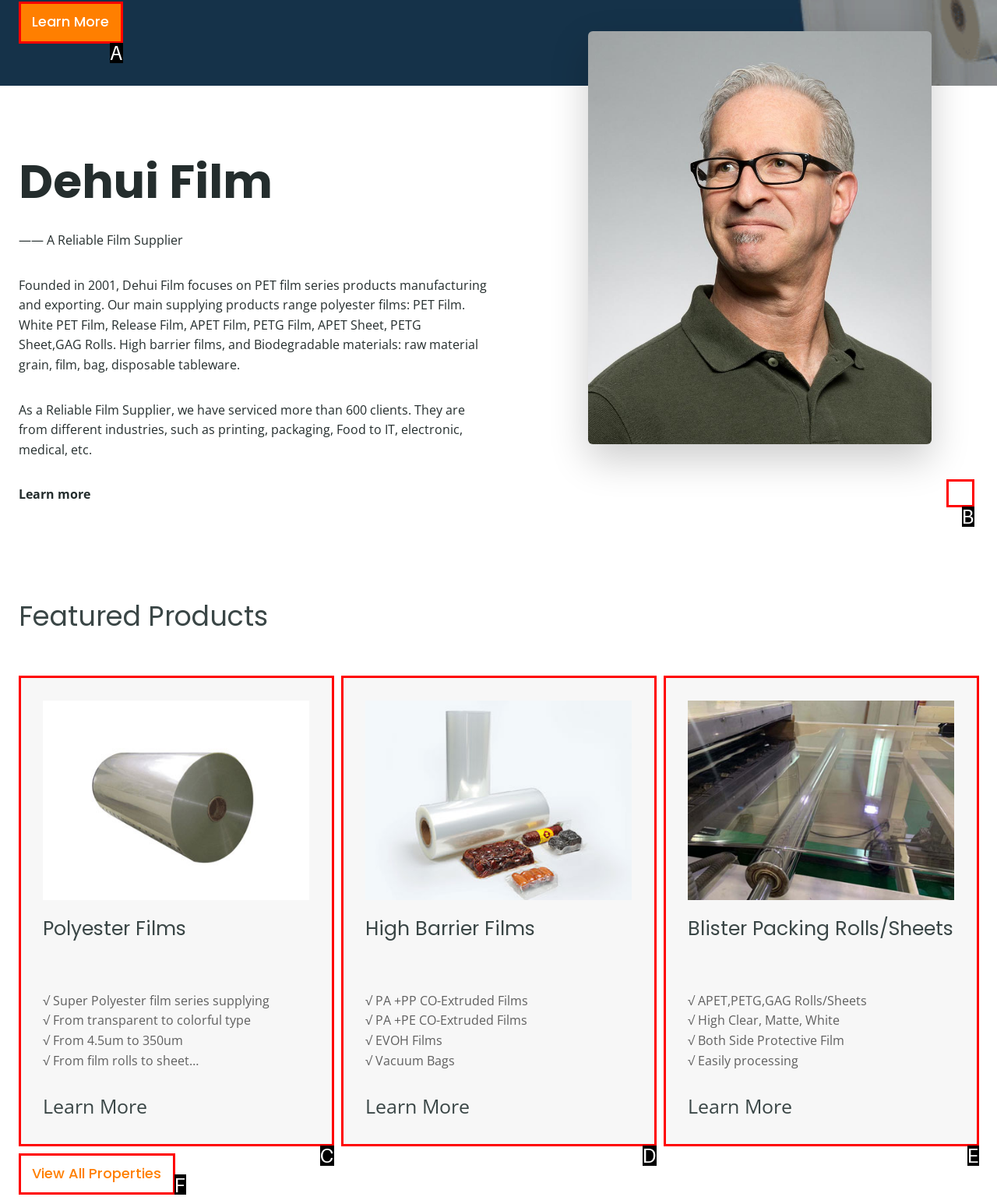Choose the HTML element that corresponds to the description: Learn More
Provide the answer by selecting the letter from the given choices.

A